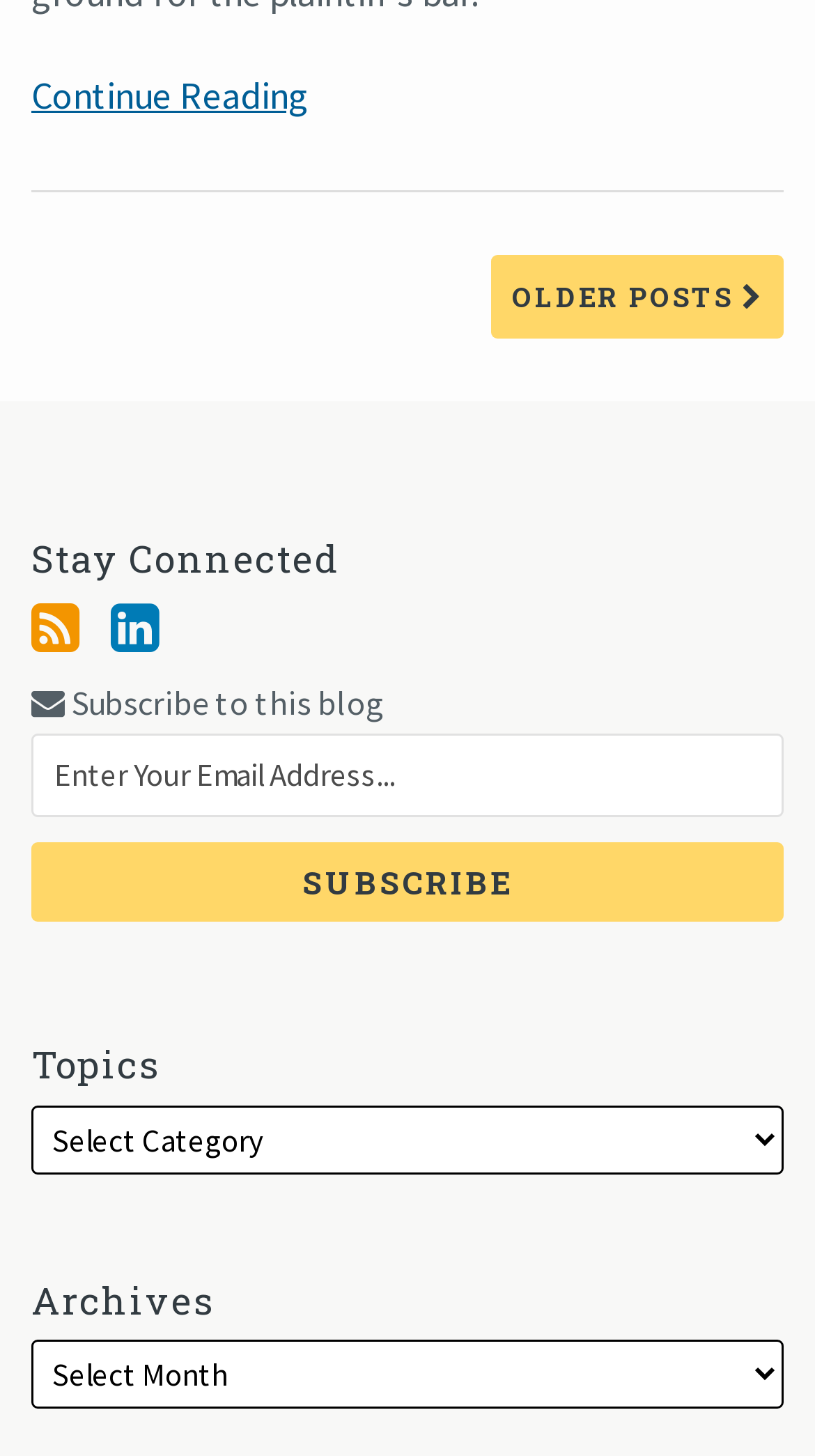Using the element description: "LinkedIn", determine the bounding box coordinates for the specified UI element. The coordinates should be four float numbers between 0 and 1, [left, top, right, bottom].

[0.136, 0.412, 0.195, 0.451]